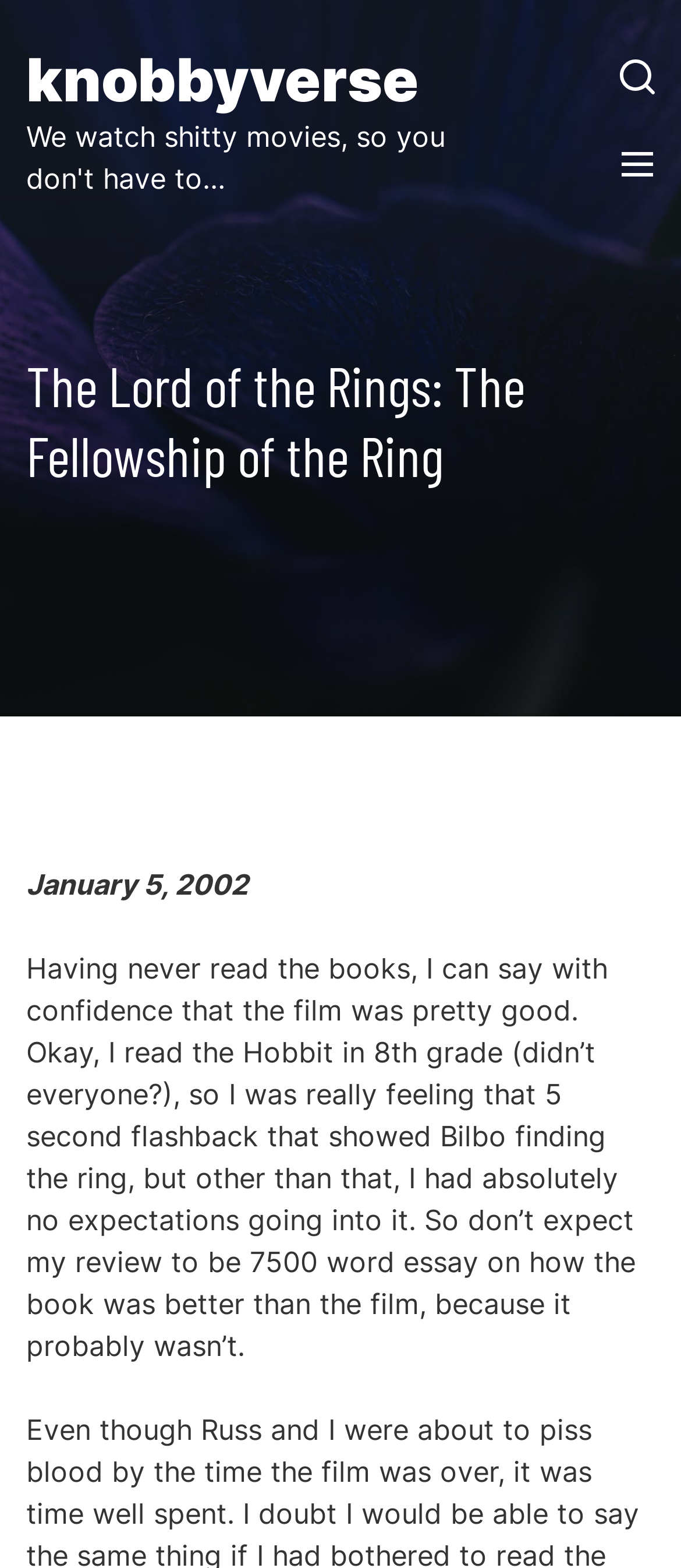Determine the bounding box coordinates in the format (top-left x, top-left y, bottom-right x, bottom-right y). Ensure all values are floating point numbers between 0 and 1. Identify the bounding box of the UI element described by: knobbyverse

[0.038, 0.027, 0.615, 0.073]